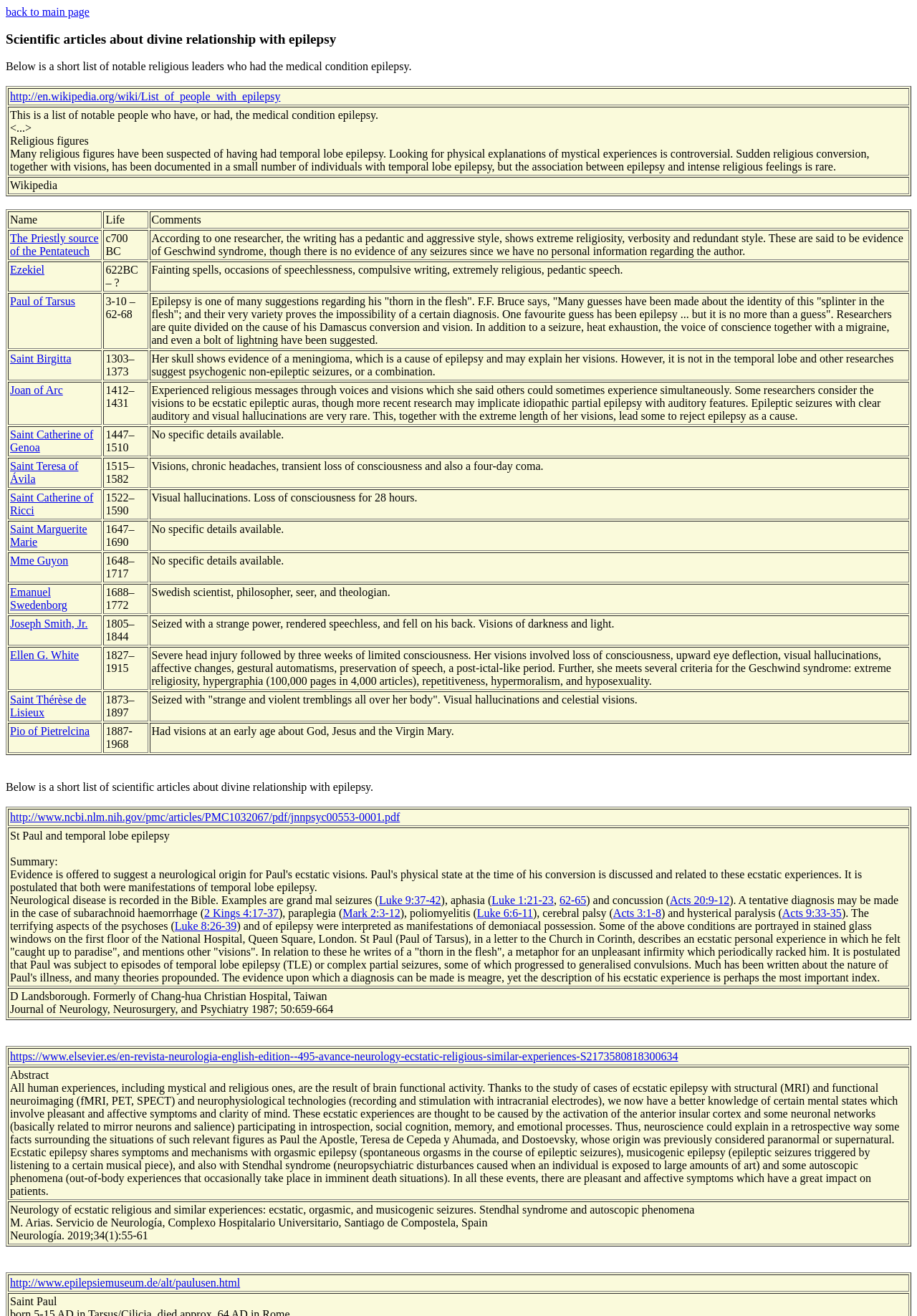What is the name of the first religious figure mentioned?
Please analyze the image and answer the question with as much detail as possible.

The first row in the table lists 'The Priestly source of the Pentateuch' as the name of the religious figure, along with the life period and comments about their experience with epilepsy.